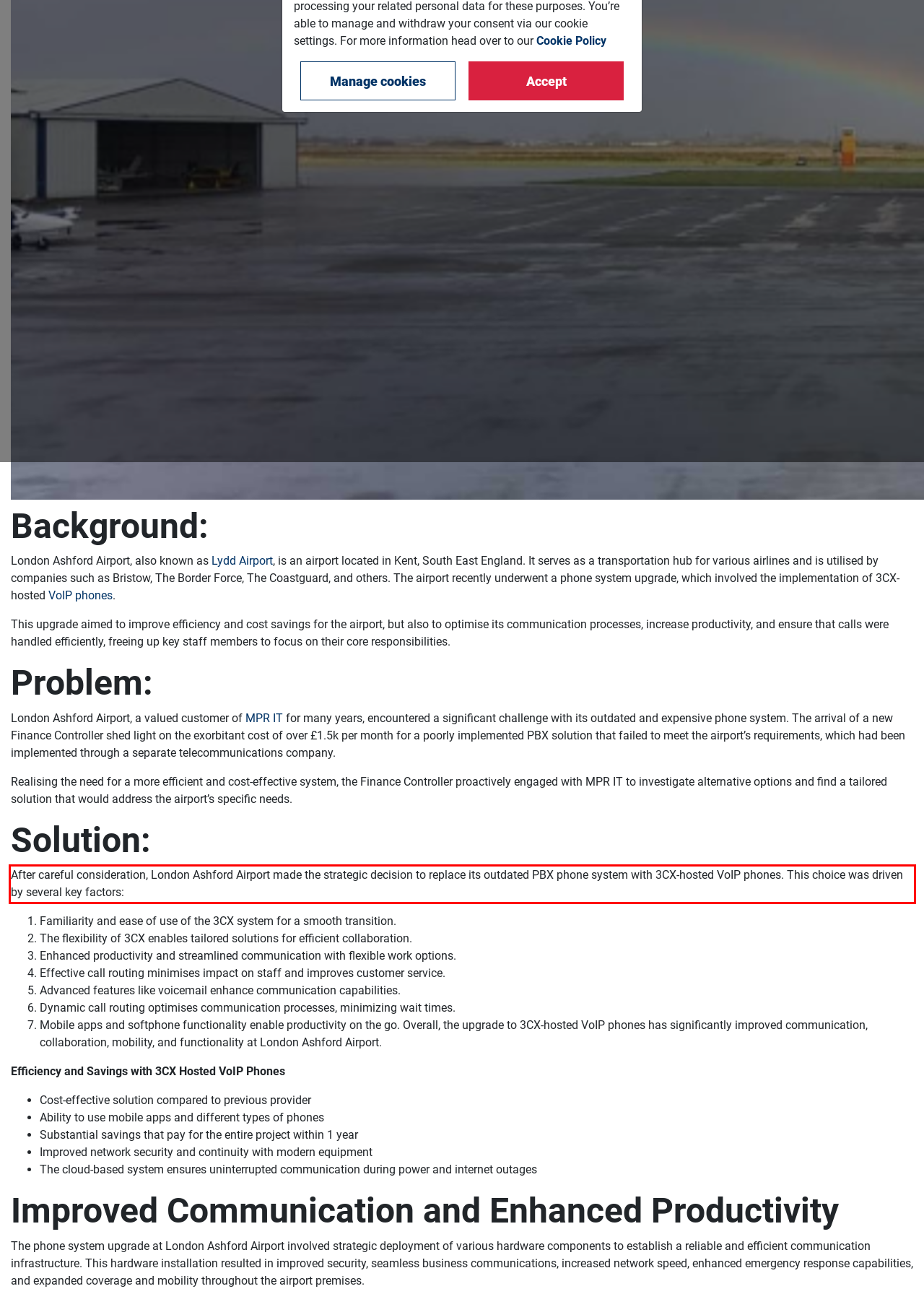Please perform OCR on the text within the red rectangle in the webpage screenshot and return the text content.

After careful consideration, London Ashford Airport made the strategic decision to replace its outdated PBX phone system with 3CX-hosted VoIP phones. This choice was driven by several key factors: